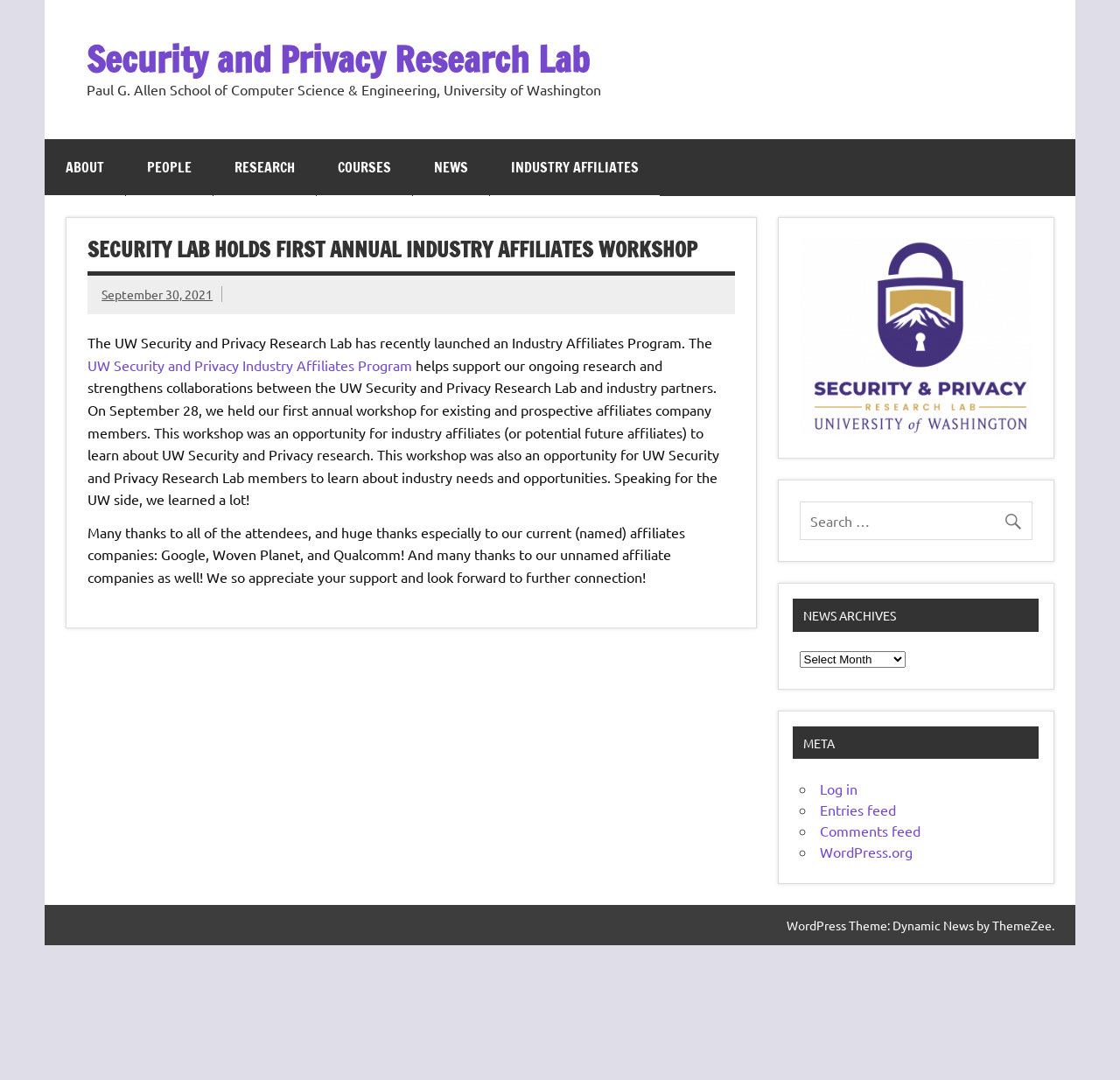What is the name of the theme used by the website?
Use the information from the image to give a detailed answer to the question.

I found the answer by looking at the static text element with the bounding box coordinates [0.702, 0.849, 0.941, 0.864], which contains the text 'WordPress Theme: Dynamic News by ThemeZee'.